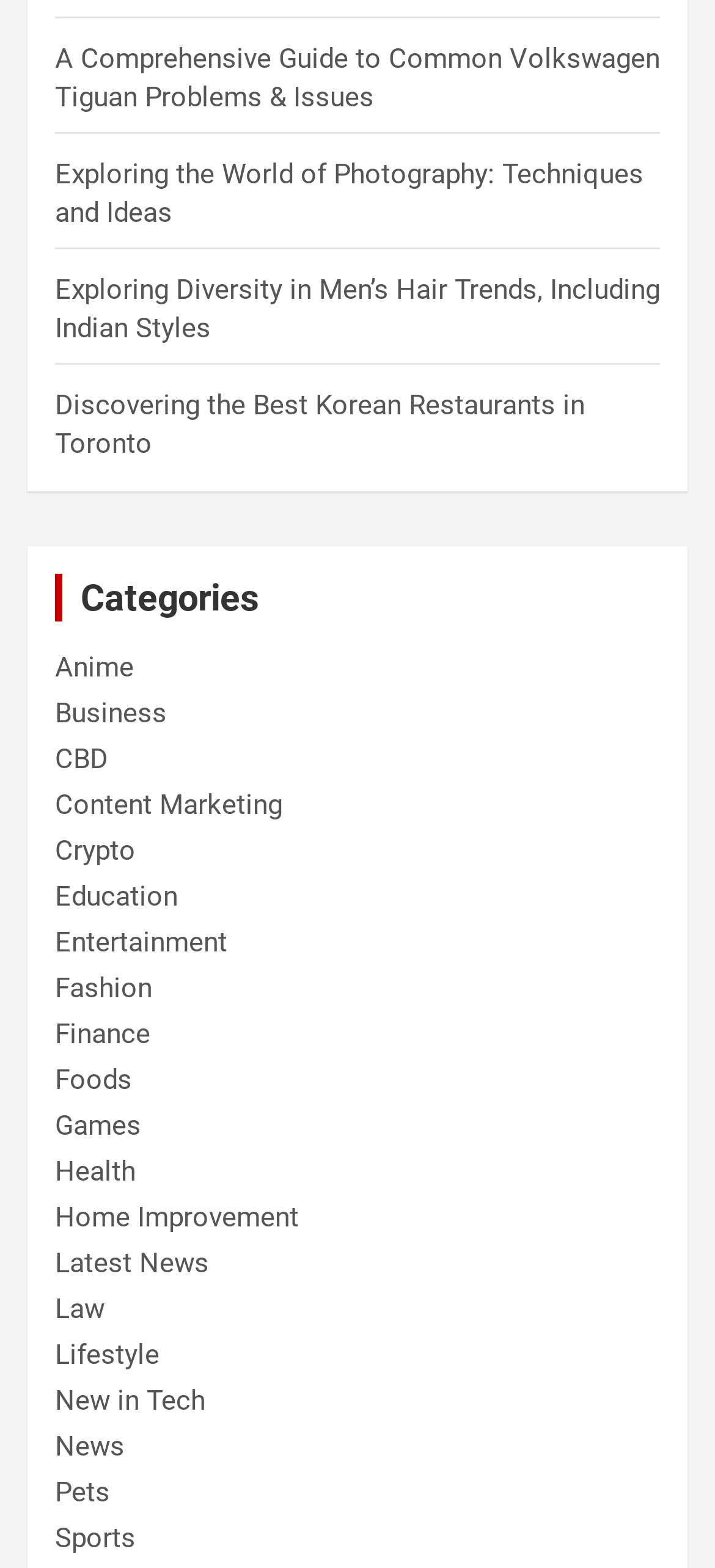Can you find the bounding box coordinates for the UI element given this description: "Fashion"? Provide the coordinates as four float numbers between 0 and 1: [left, top, right, bottom].

[0.077, 0.619, 0.213, 0.64]